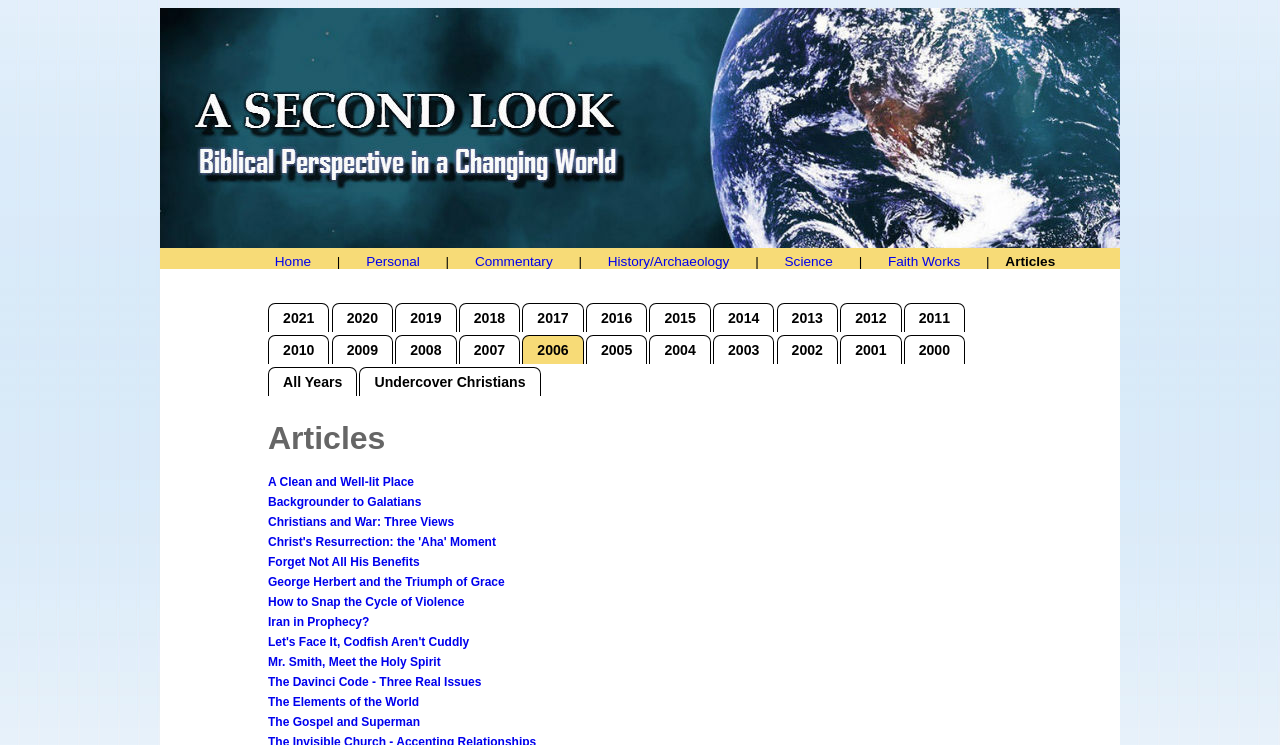Locate the bounding box coordinates of the area to click to fulfill this instruction: "check 'Faith Works' category". The bounding box should be presented as four float numbers between 0 and 1, in the order [left, top, right, bottom].

[0.686, 0.327, 0.758, 0.374]